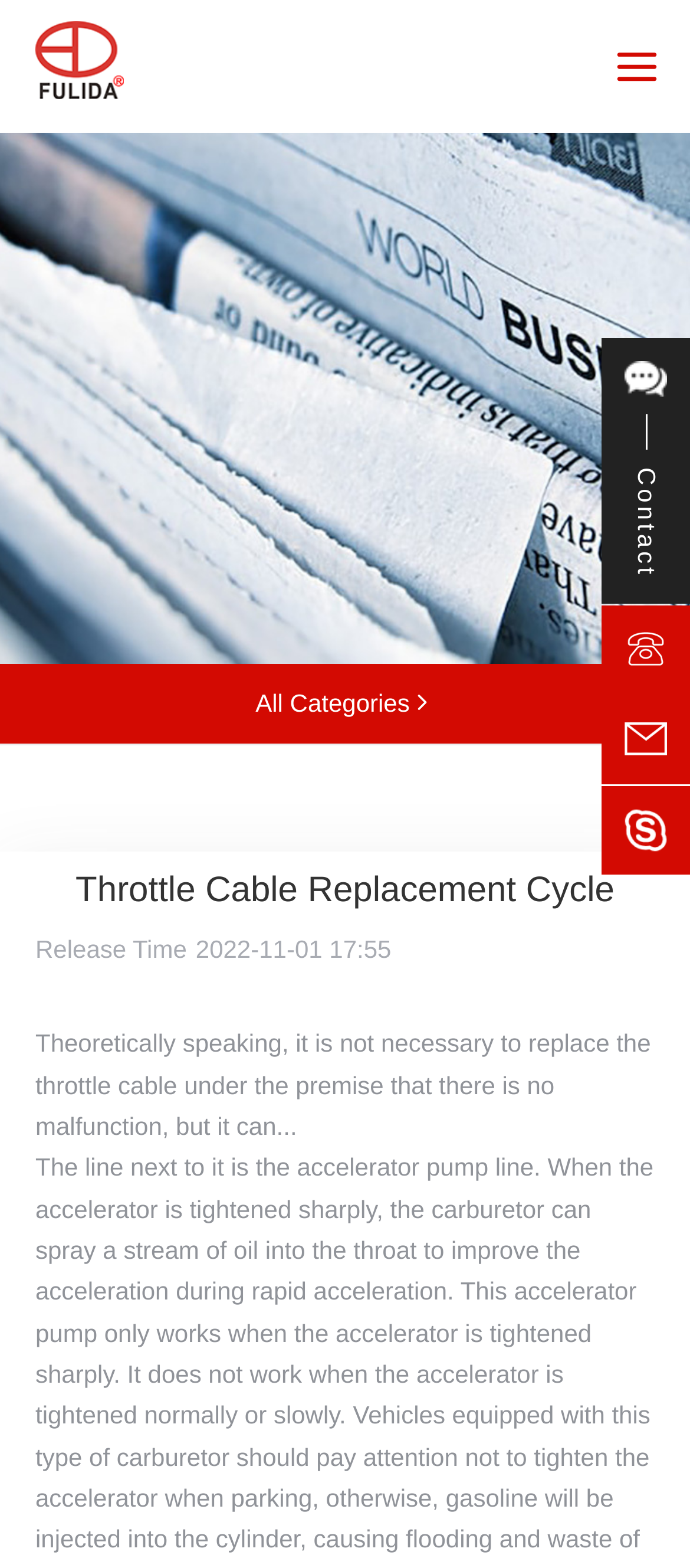Predict the bounding box for the UI component with the following description: "alt="News" title="News"".

[0.0, 0.244, 1.0, 0.262]